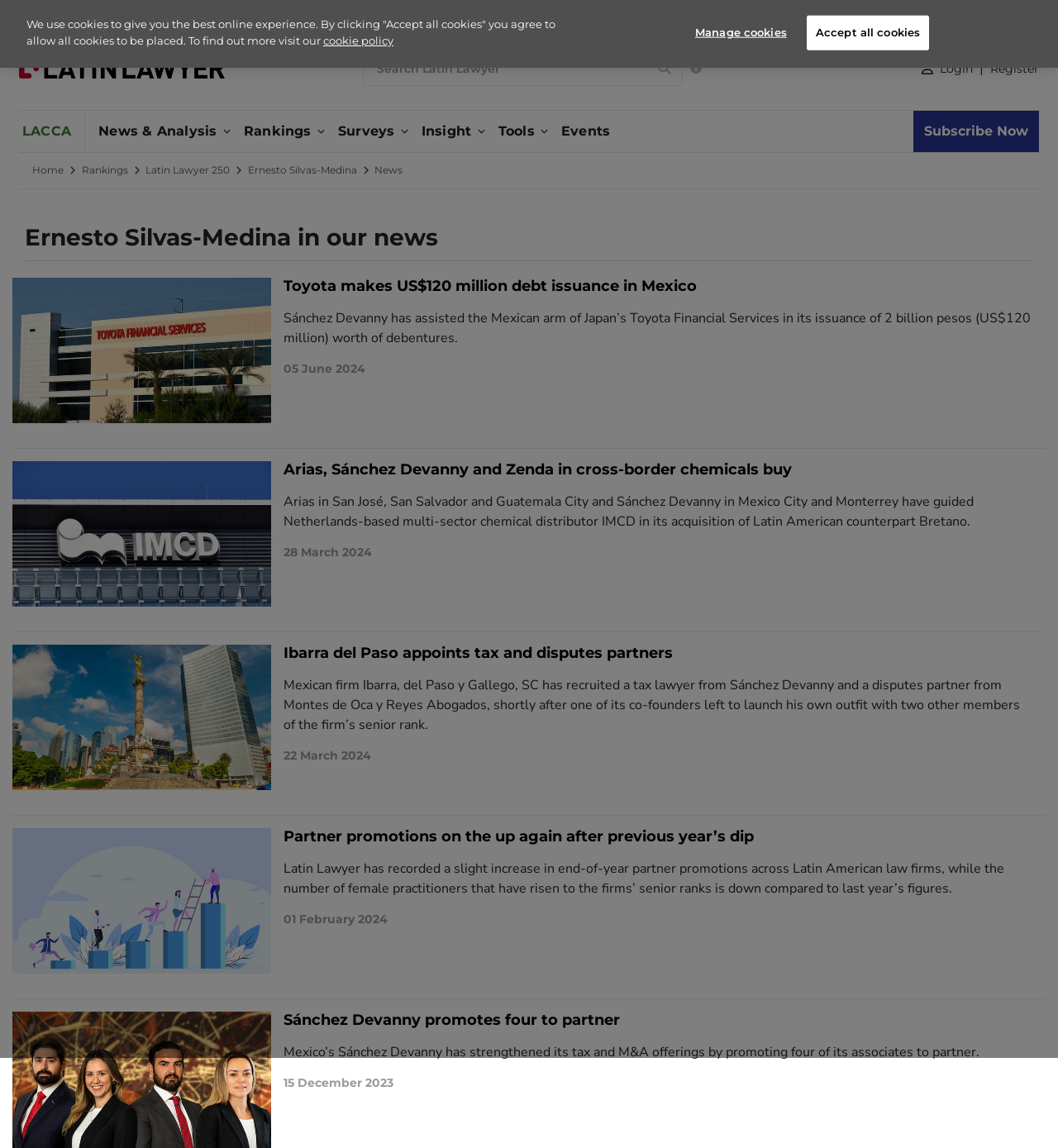Given the content of the image, can you provide a detailed answer to the question?
What is the purpose of the 'Rankings' link?

The 'Rankings' link is a navigation element that allows users to access information related to rankings, such as the Latin Lawyer 250, which is a ranking of law firms in Latin America. Clicking on this link would likely take the user to a page with more information on rankings.